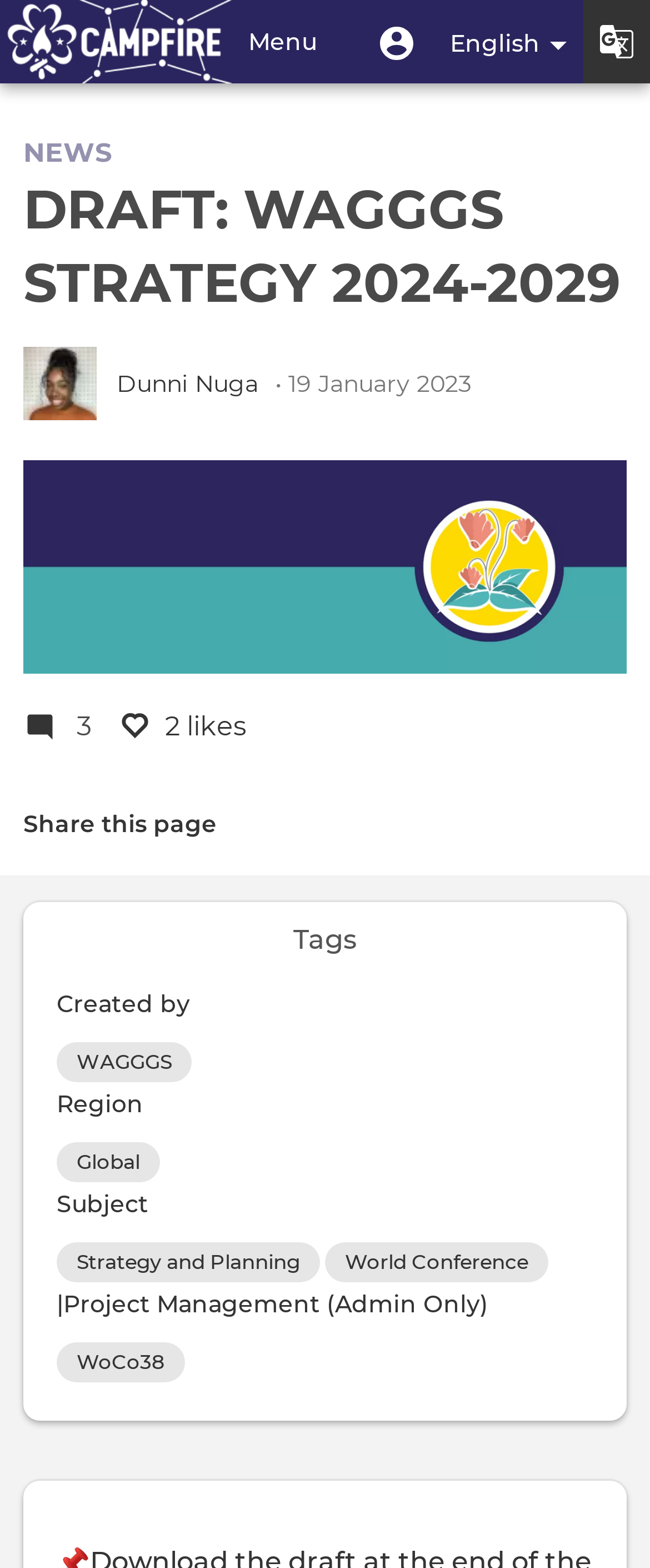Find the bounding box of the UI element described as follows: "User menu User menu".

[0.554, 0.0, 0.667, 0.053]